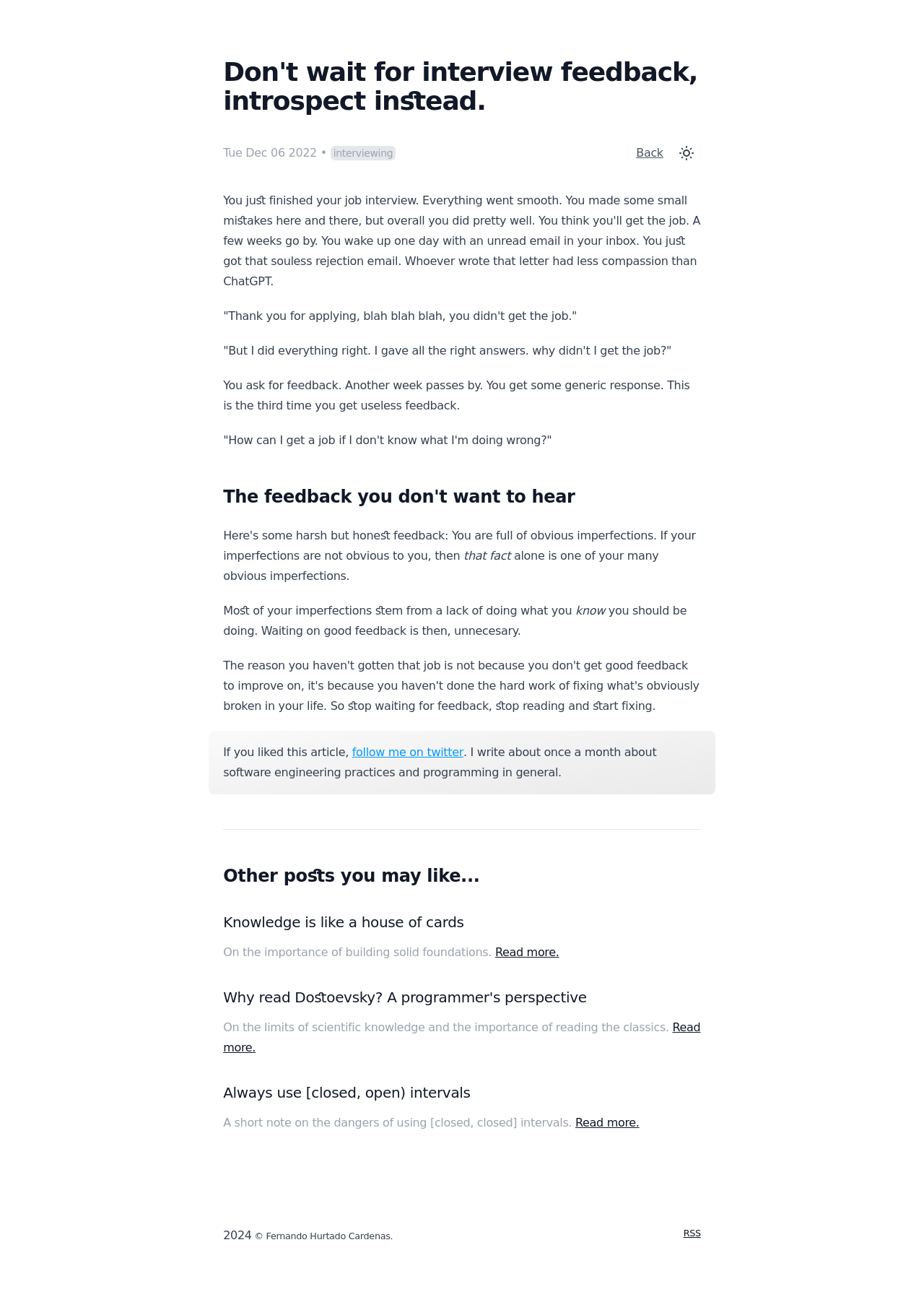Please find the bounding box coordinates of the element that must be clicked to perform the given instruction: "Read the article 'Knowledge is like a house of cards'". The coordinates should be four float numbers from 0 to 1, i.e., [left, top, right, bottom].

[0.242, 0.704, 0.502, 0.718]